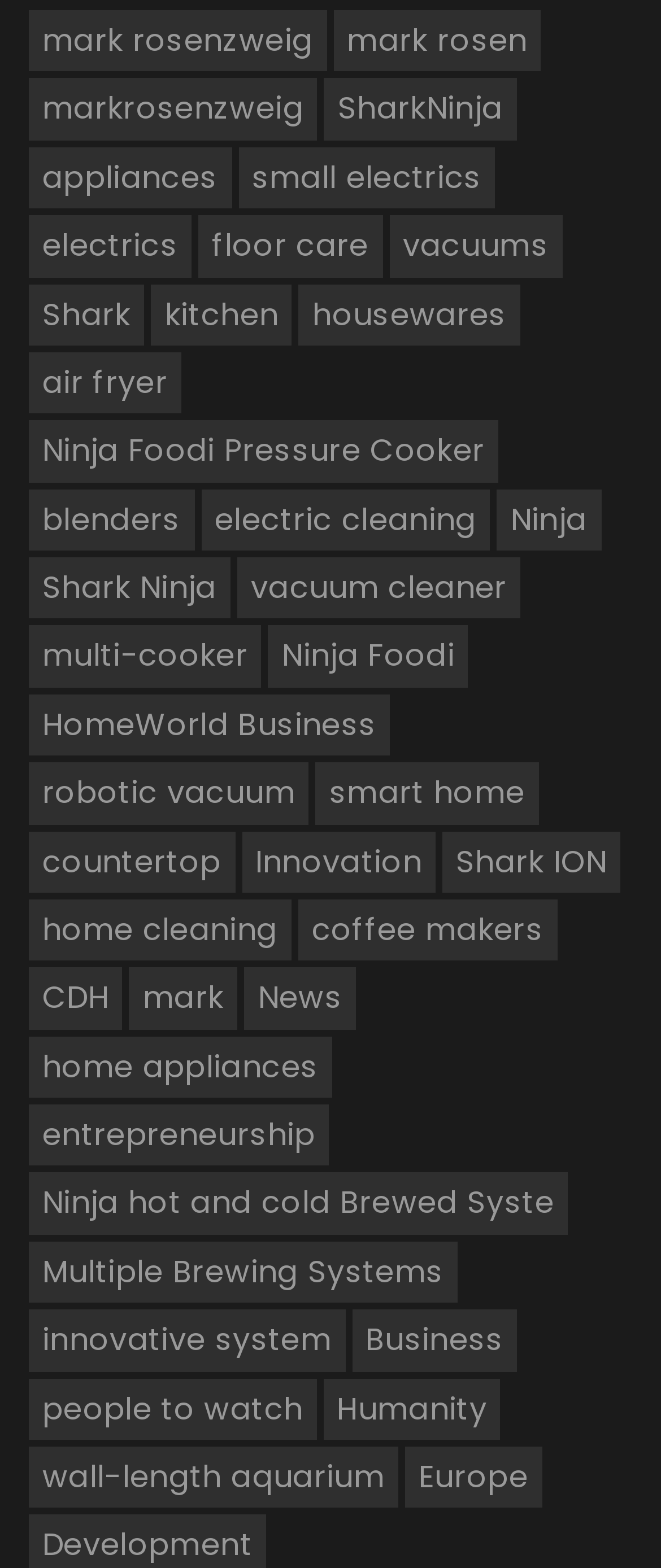Locate the bounding box coordinates of the element that should be clicked to execute the following instruction: "learn about air fryer".

[0.044, 0.225, 0.275, 0.264]